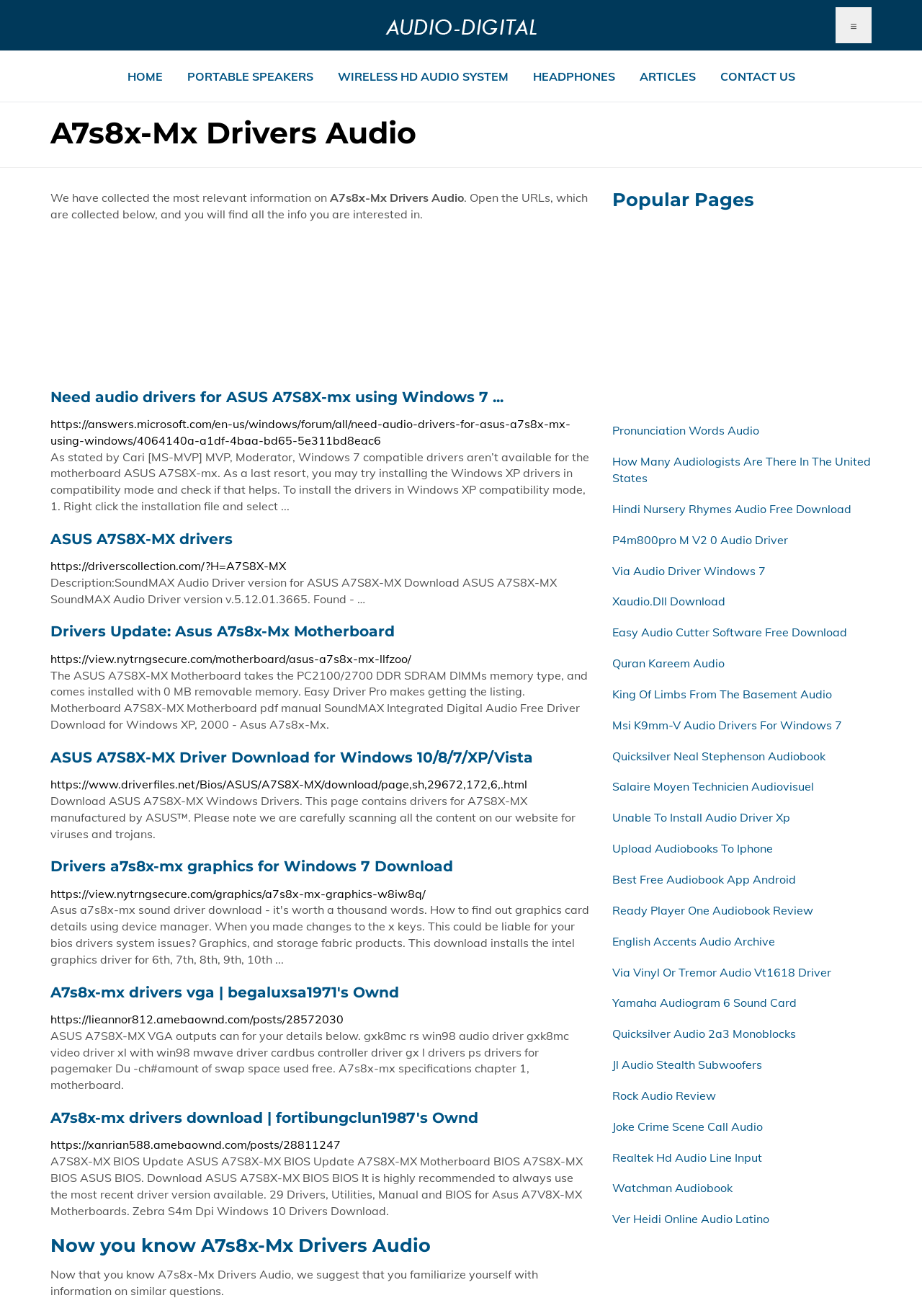Can you find the bounding box coordinates of the area I should click to execute the following instruction: "Click the 'HOME' link"?

[0.126, 0.039, 0.188, 0.077]